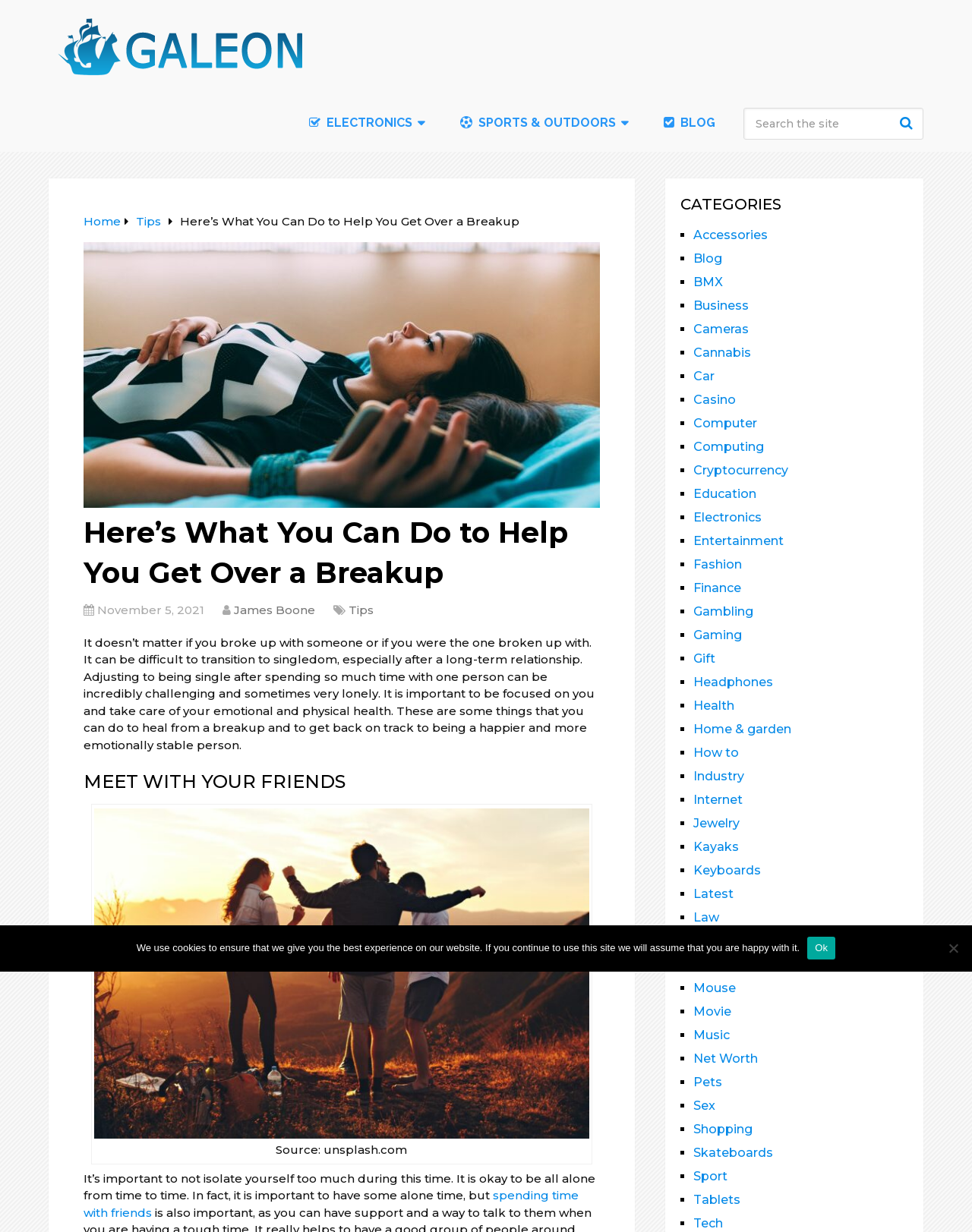Elaborate on the different components and information displayed on the webpage.

This webpage is about healing from a breakup and getting back on track to being a happier and more emotionally stable person. At the top, there is a heading "Galeon" with a link and an image. Below it, there are three links: "ELECTRONICS", "SPORTS & OUTDOORS", and "BLOG". 

To the right of these links, there is a search bar with a button labeled "Search". Below the search bar, there are four links: "Home", "Tips", and the title of the article "Here’s What You Can Do to Help You Get Over a Breakup". 

The main content of the webpage is divided into sections. The first section has a heading "Here’s What You Can Do to Help You Get Over a Breakup" and a subheading "November 5, 2021" with links to the author "James Boone" and the category "Tips". The text in this section discusses the challenges of transitioning to singledom after a long-term relationship and the importance of focusing on one's emotional and physical health.

The next section has a heading "MEET WITH YOUR FRIENDS" and an image with a caption "Source: unsplash.com". The text in this section emphasizes the importance of not isolating oneself during this time and spending time with friends.

On the right side of the webpage, there is a list of categories labeled "CATEGORIES" with 25 links to various topics such as "Accessories", "Blog", "Business", and "Entertainment".